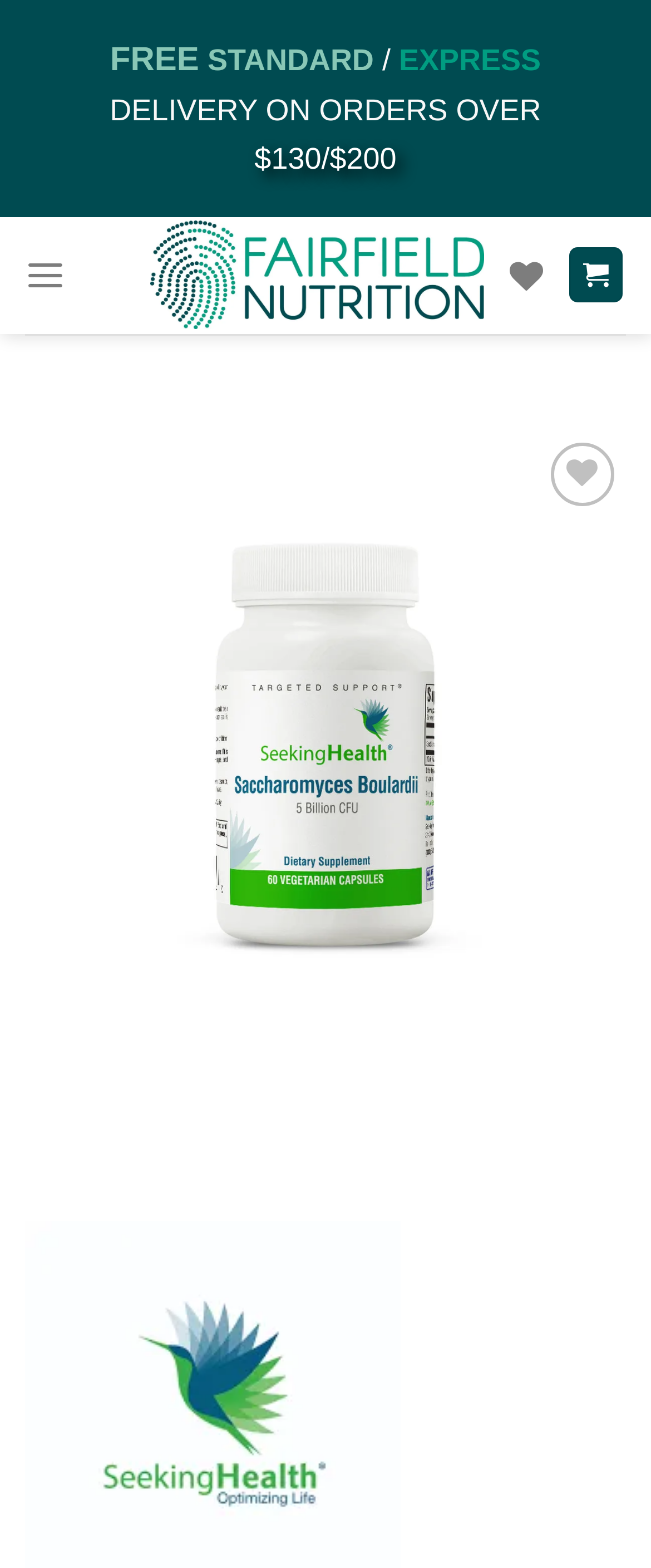What is the name of the shop?
Based on the content of the image, thoroughly explain and answer the question.

I found the name of the shop by looking at the top section of the webpage, where it says 'Fairfield Nutrition Shop' in a prominent location. This is likely the name of the shop.